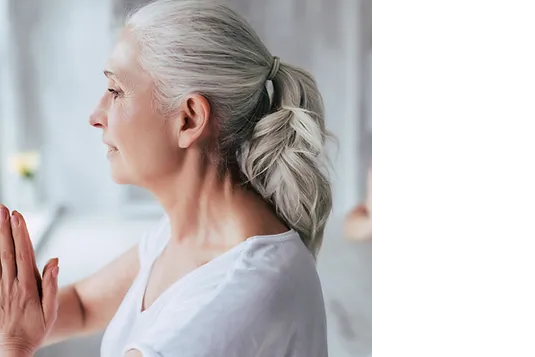Describe all the elements in the image with great detail.

In this serene image, an older woman with gray hair styled in a loose ponytail gazes thoughtfully ahead. She is wearing a light-colored top and appears to be in a peaceful, reflective moment, possibly in a well-lit indoor space. Her hands, positioned in front of her, suggest a meditative or contemplative pose as she interacts with her surroundings. The soft natural light enhances the calming atmosphere, which may evoke feelings of tranquility and mindfulness. This visual could be representative of a wellness approach, aligning with themes of health, self-care, and personal reflection often emphasized in holistic or chiropractic practices.